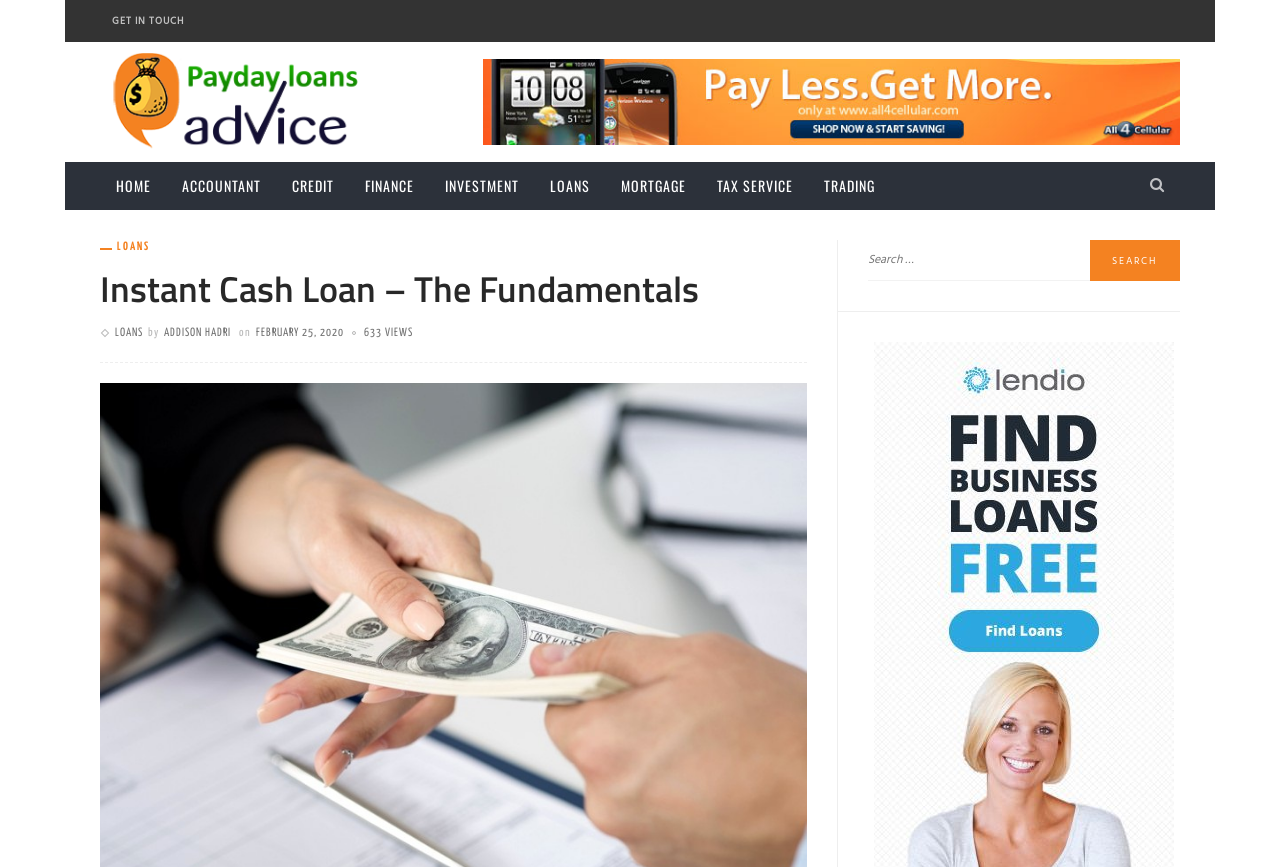Locate the bounding box coordinates of the element that needs to be clicked to carry out the instruction: "Go to HOME page". The coordinates should be given as four float numbers ranging from 0 to 1, i.e., [left, top, right, bottom].

[0.078, 0.187, 0.13, 0.242]